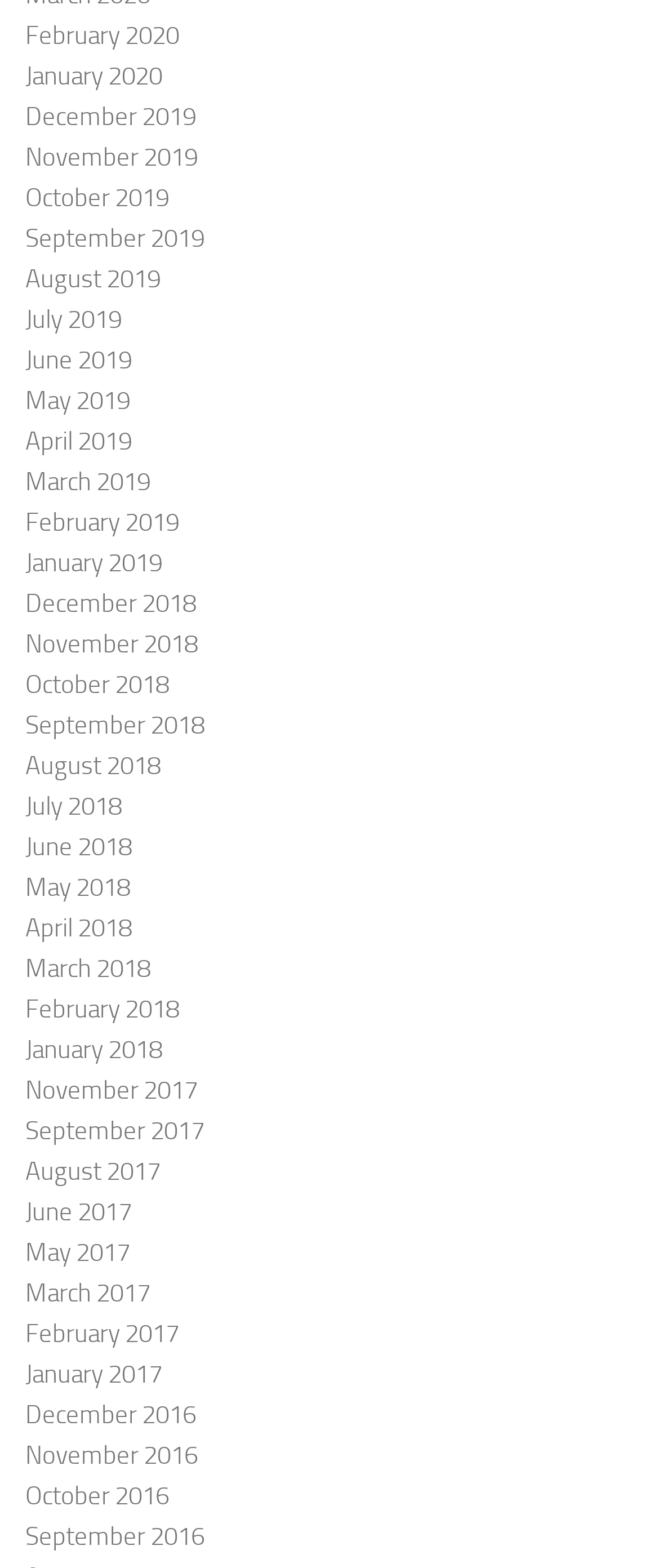Using the provided description February 2020, find the bounding box coordinates for the UI element. Provide the coordinates in (top-left x, top-left y, bottom-right x, bottom-right y) format, ensuring all values are between 0 and 1.

[0.038, 0.013, 0.272, 0.032]